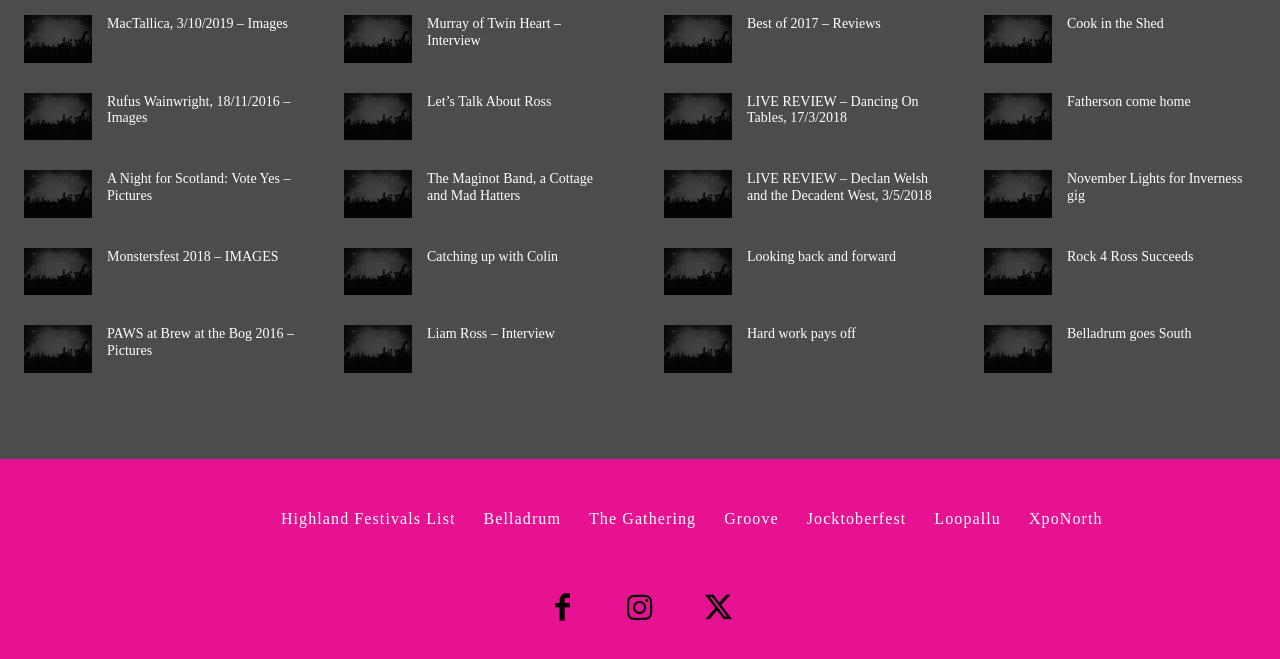Provide a short answer to the following question with just one word or phrase: How many links are there on this webpage?

30